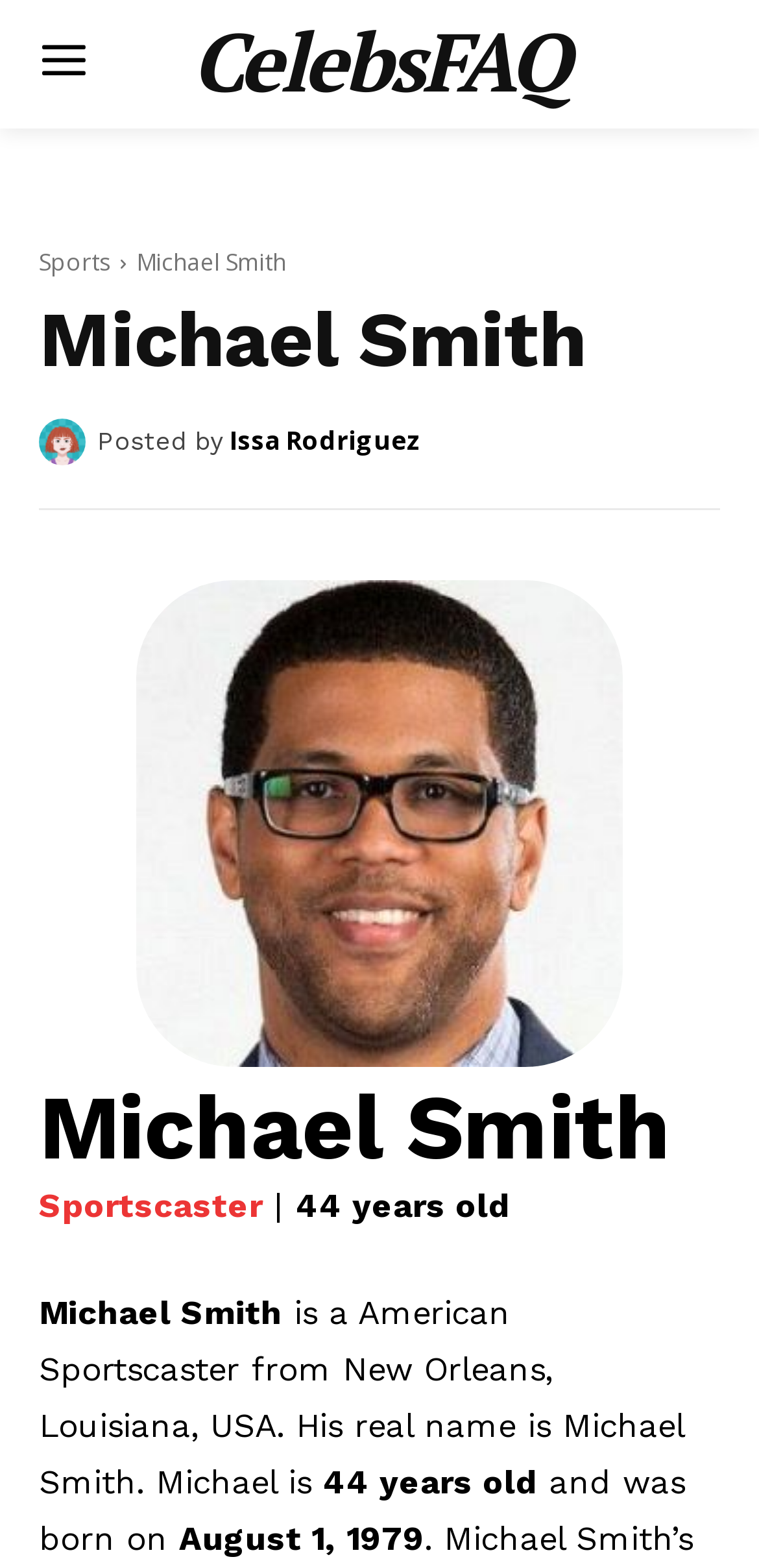Provide a short answer to the following question with just one word or phrase: How old is Michael Smith?

44 years old